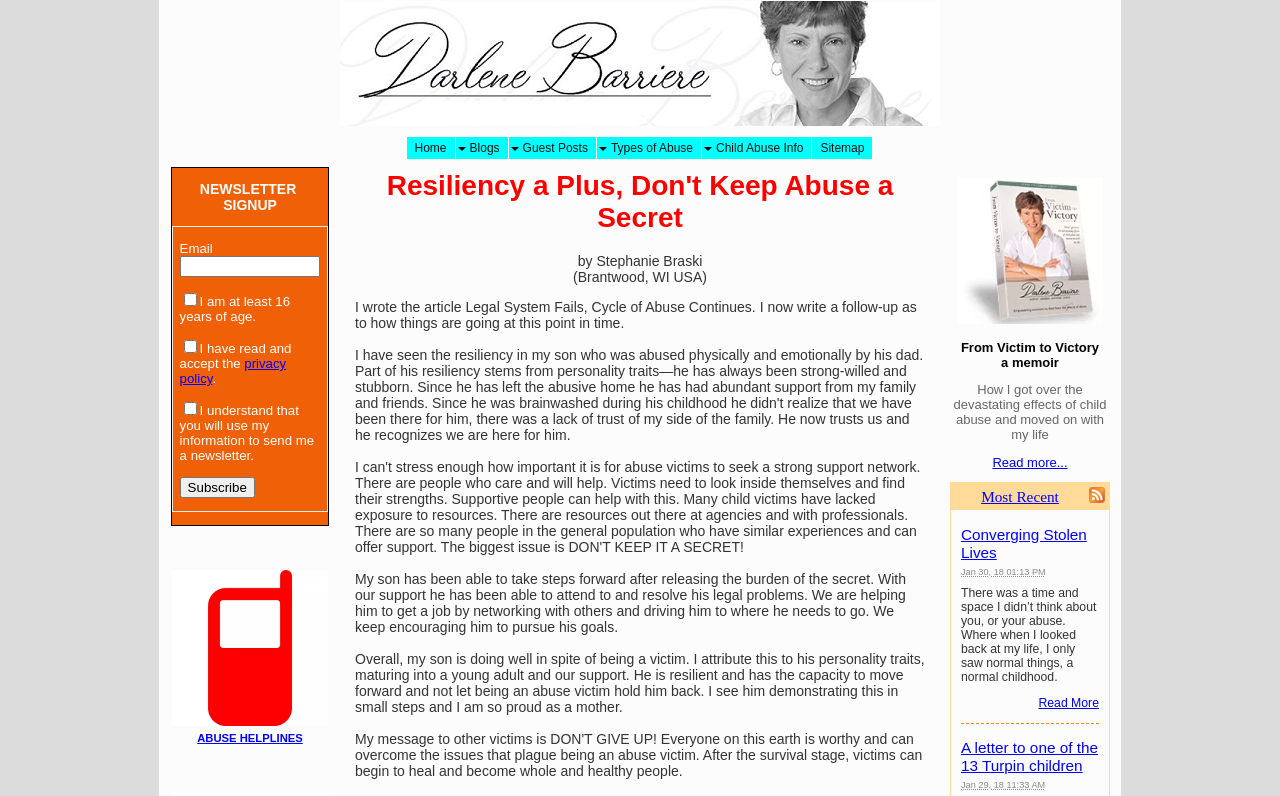Please provide a comprehensive response to the question based on the details in the image: What is the purpose of the newsletter signup form?

The newsletter signup form is located on the right side of the webpage and asks for an email address and agreement to terms. The purpose of this form is to allow users to sign up for newsletters.